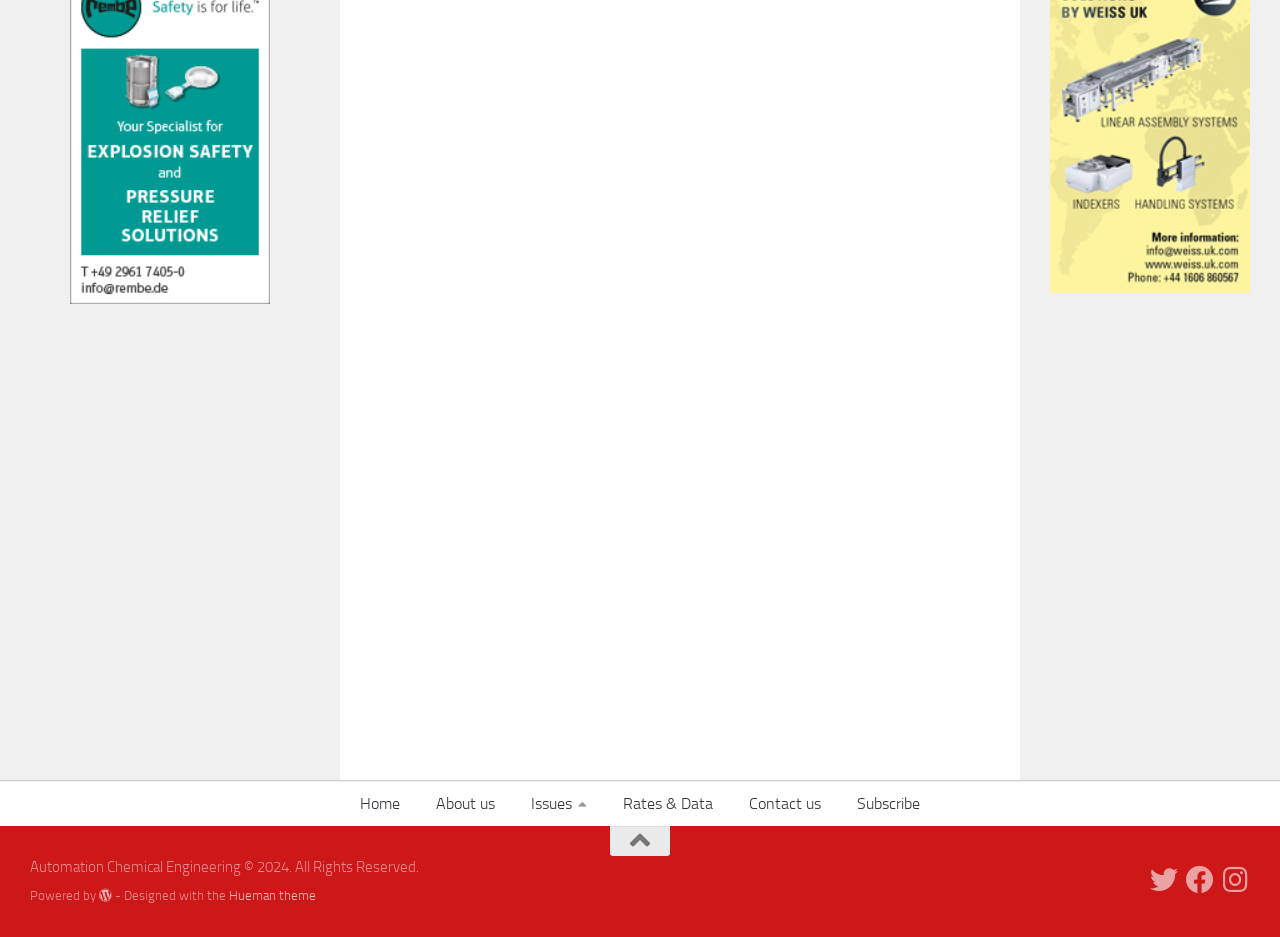What year is the copyright of the website?
Provide a fully detailed and comprehensive answer to the question.

The static text at the bottom of the webpage mentions 'Automation Chemical Engineering © 2024. All Rights Reserved.', which indicates that the copyright year of the website is 2024.